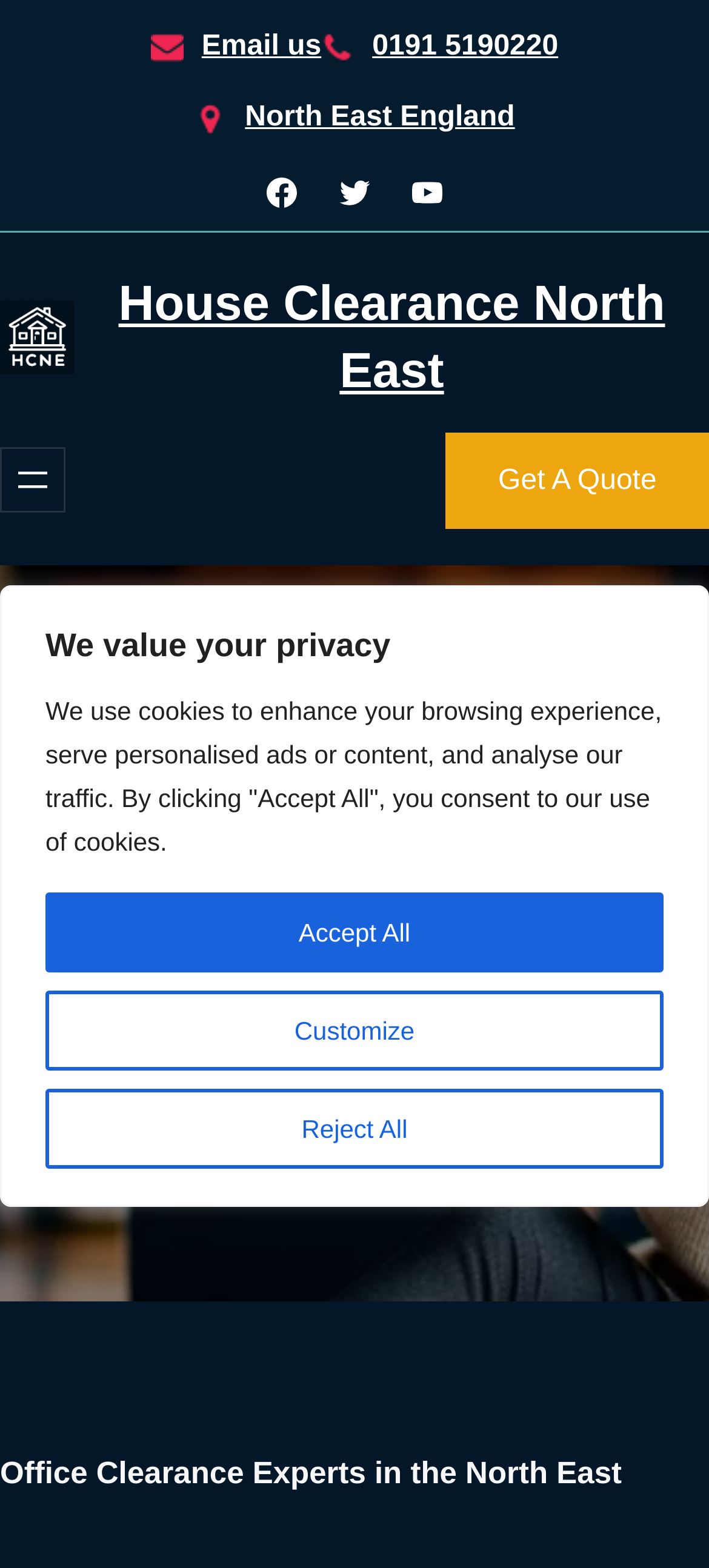What is the company's phone number?
Using the information from the image, give a concise answer in one word or a short phrase.

0191 5190220